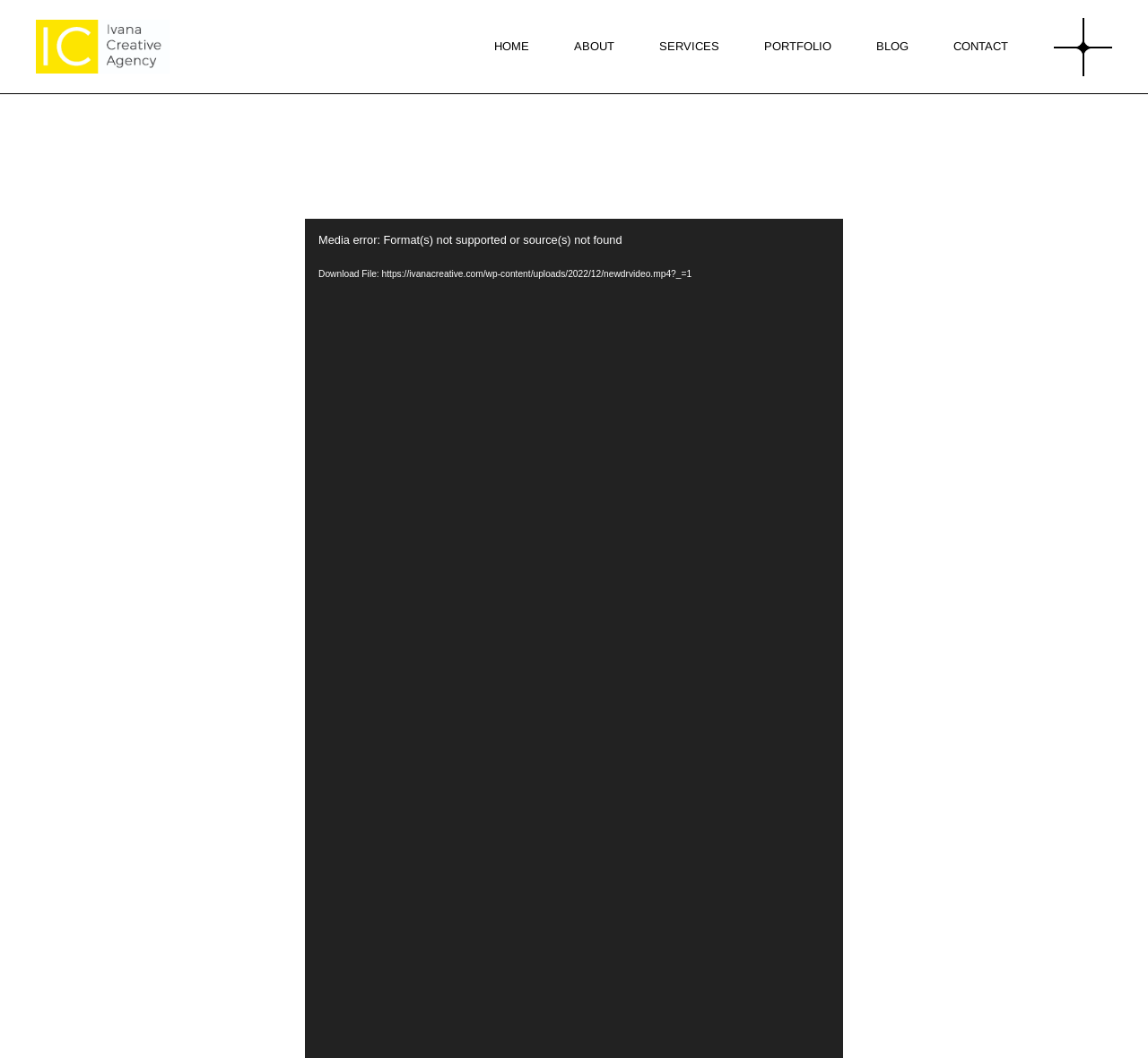How many image elements are there on the page?
Answer the question in as much detail as possible.

I counted the number of image elements on the page, including the logo images, service icons, and other images. There are a total of 11 image elements on the page.